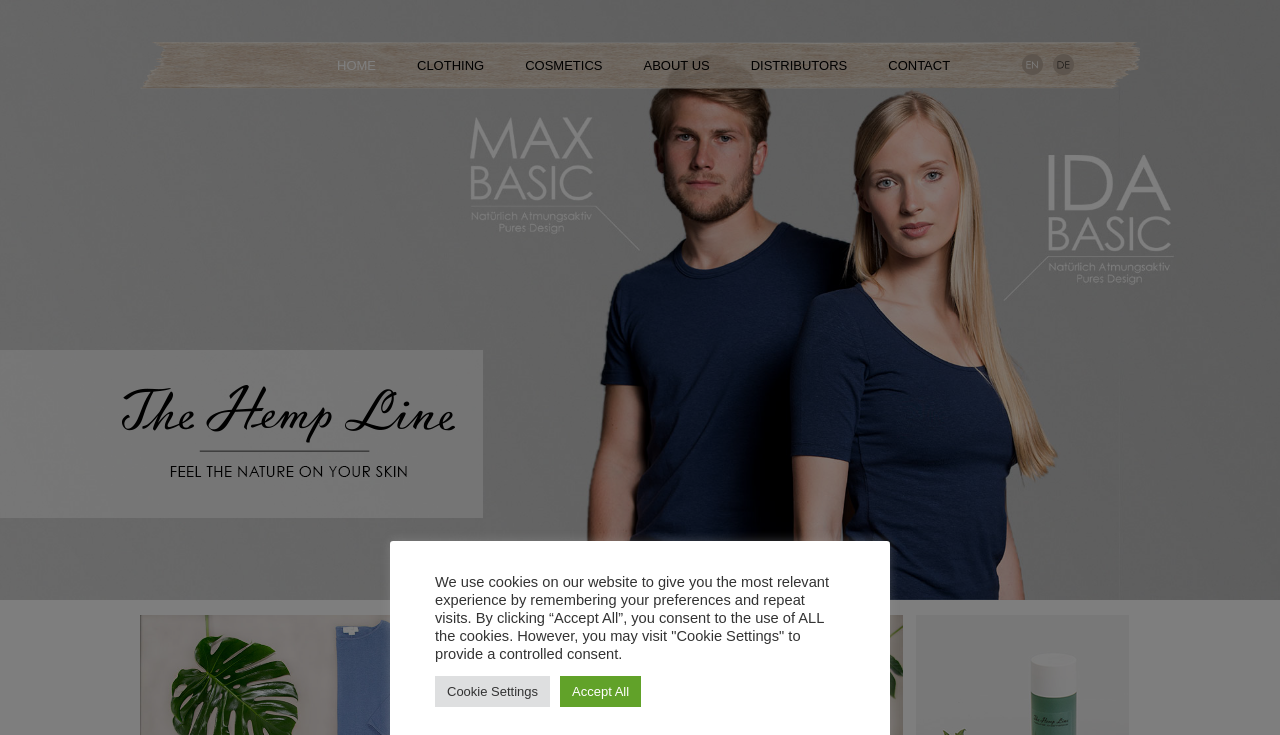How many social media links are present on the page?
From the screenshot, supply a one-word or short-phrase answer.

2